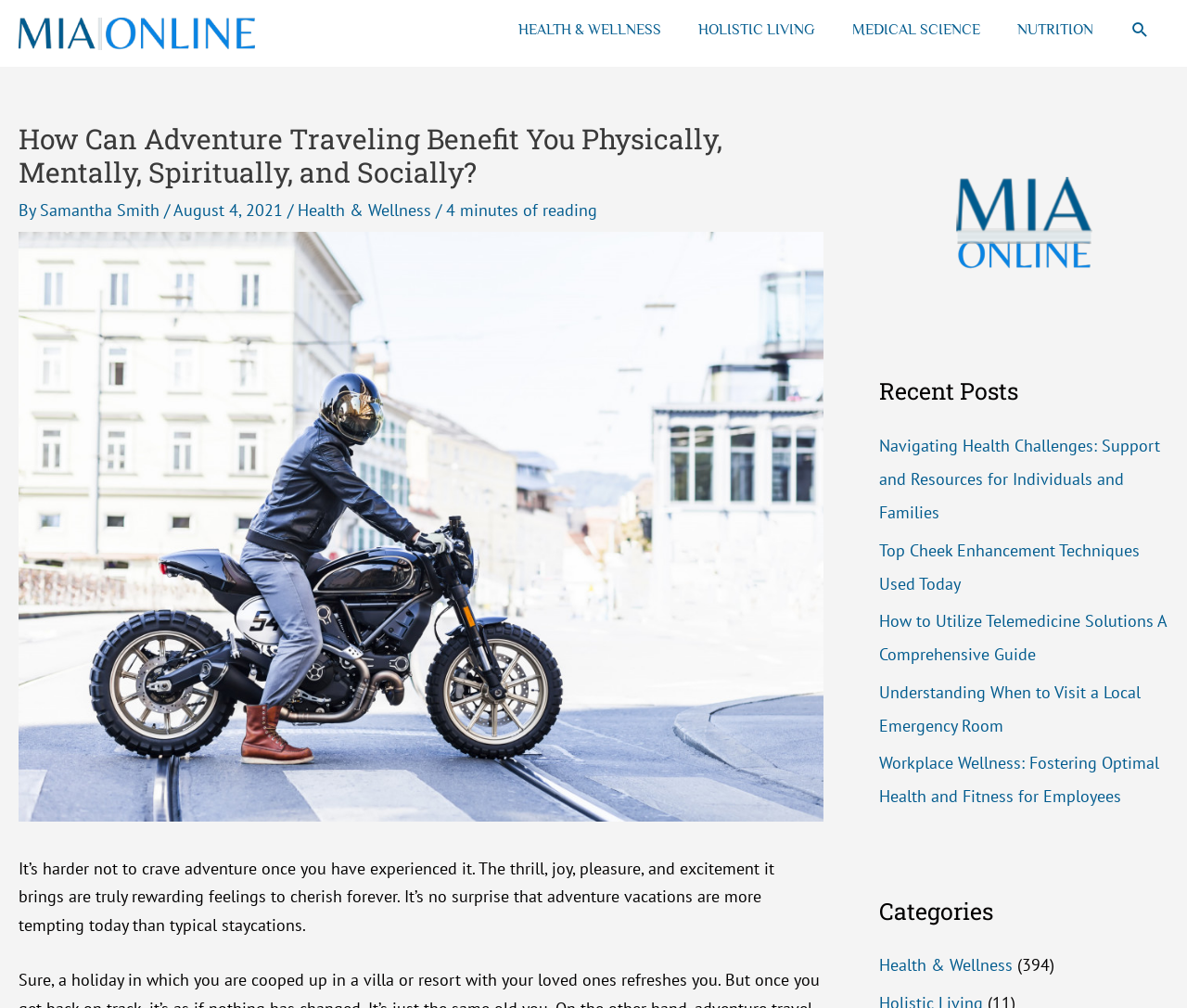Could you specify the bounding box coordinates for the clickable section to complete the following instruction: "Click the 'Health & Wellness' category"?

[0.741, 0.947, 0.853, 0.968]